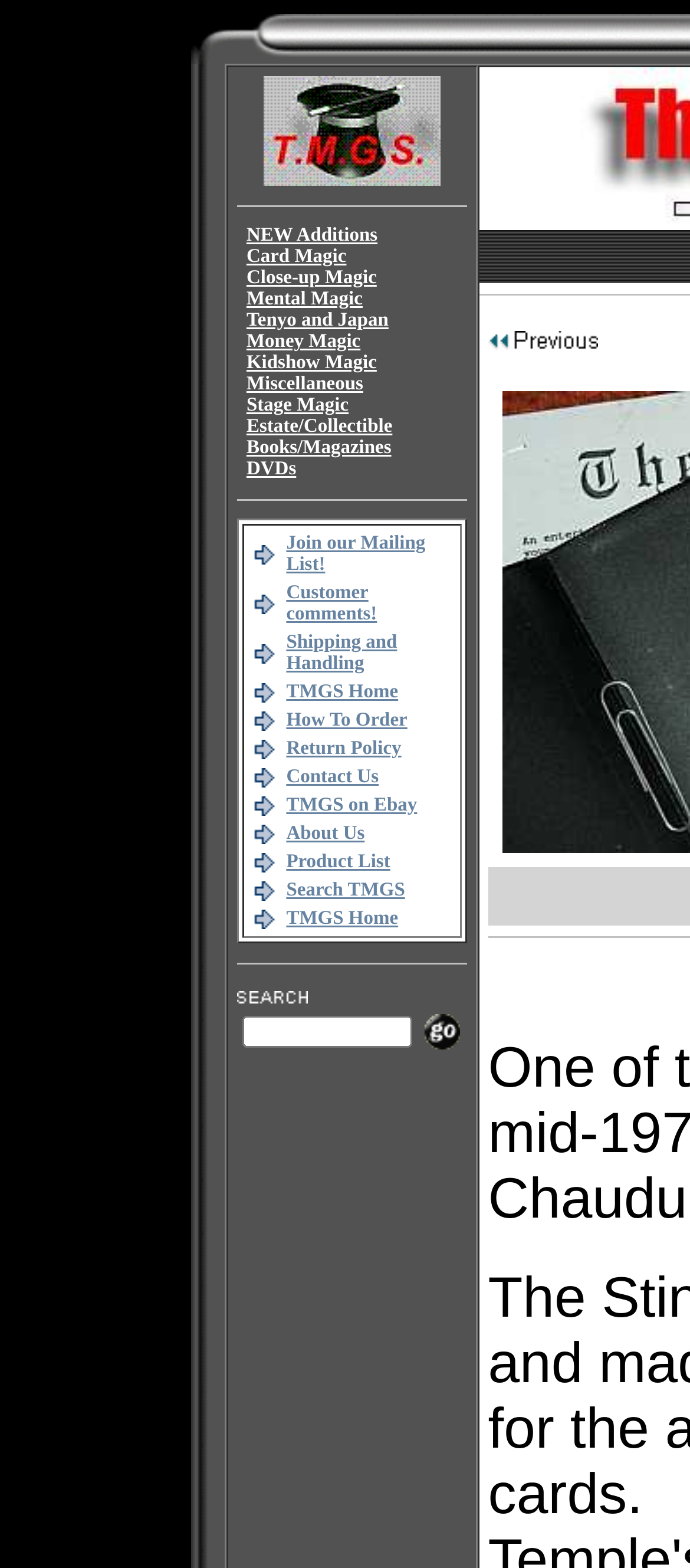What is the name of the website?
Could you answer the question in a detailed manner, providing as much information as possible?

I determined the name of the website by looking at the root element, which is 'The Sting -- Tony Chauduri - The Magic Gadget Site'. This suggests that the website is called 'The Magic Gadget Site'.